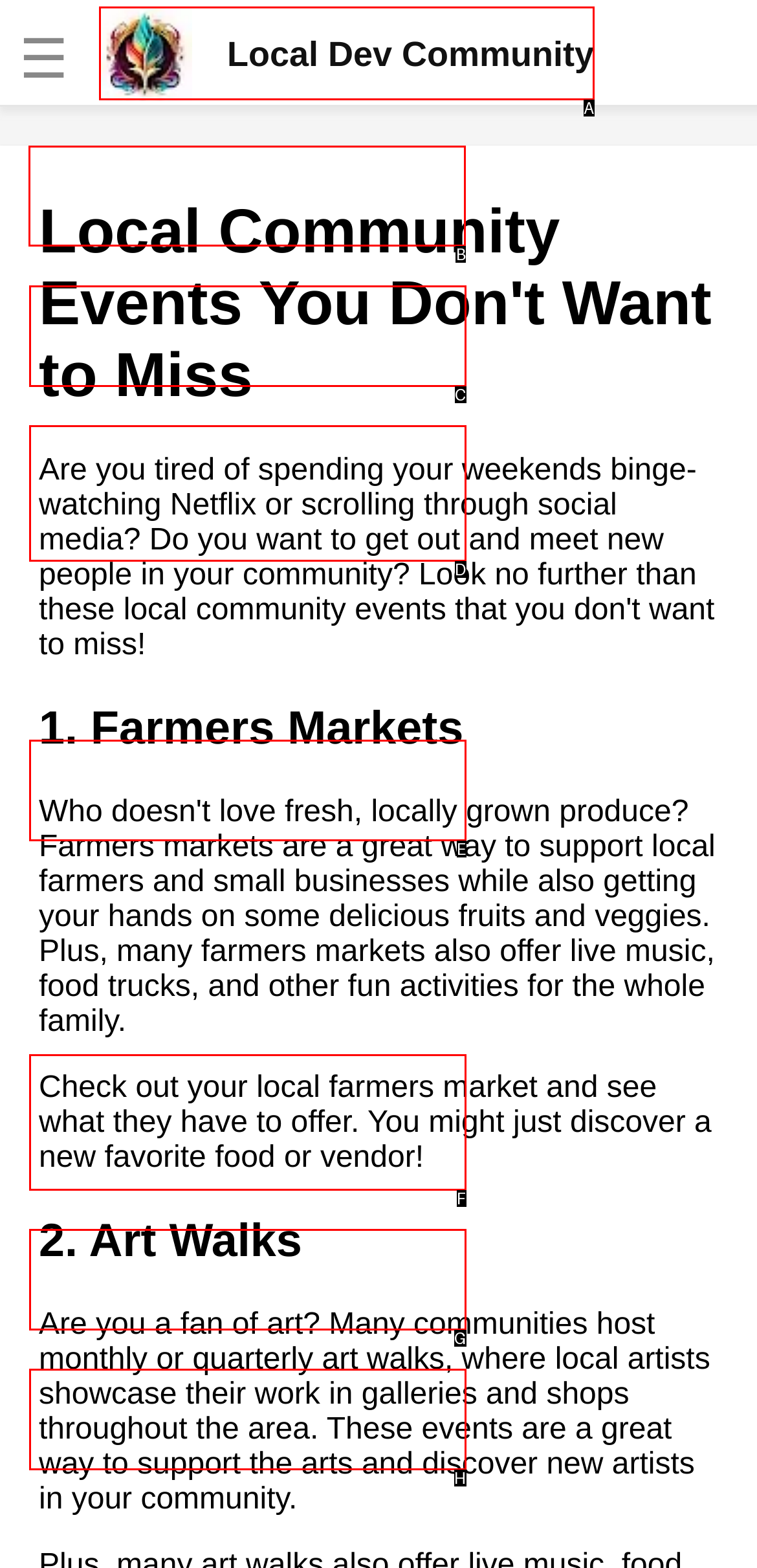What option should you select to complete this task: Read about the benefits of online community groups? Indicate your answer by providing the letter only.

B